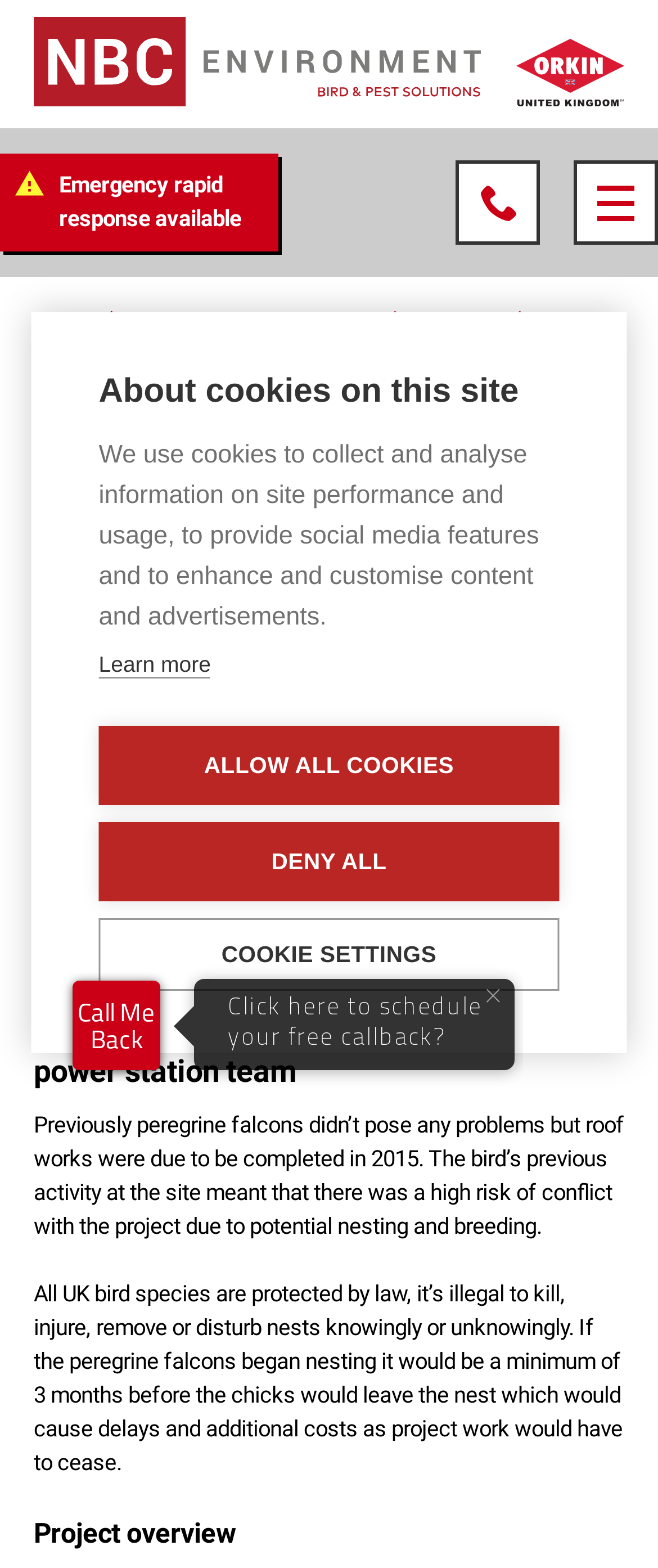Detail the various sections and features present on the webpage.

This webpage is about bird control services in the UK, with a focus on providing practical and effective solutions. At the top of the page, there is a dialog box about cookies on the site, which includes a description of how cookies are used, a "Learn more" link, and three buttons to manage cookie settings. 

Below the dialog box, there is a logo section with two images, one for NBC Environment and one for Orkin UK. 

On the top-left side of the page, there is a navigation menu with links to "Home", "Bird Pest Control Services", and "Projects". Each link has a corresponding image next to it. 

On the top-right side, there is a section with a warning symbol, a phone number, and a button. The warning symbol is accompanied by a link to an emergency rapid response service.

The main content of the page is divided into sections. The first section has a heading about peregrine falcon proofing at a power station, followed by a gallery section with a link to a "Peregrine falcon" image. 

The next section has a heading about minimizing delays and project costs for a power station team. This section includes two paragraphs of text describing a project where peregrine falcons posed a risk to the project timeline and budget due to their protected status. 

Finally, there is a project overview section at the bottom of the page, and an iframe element that takes up a significant portion of the page.